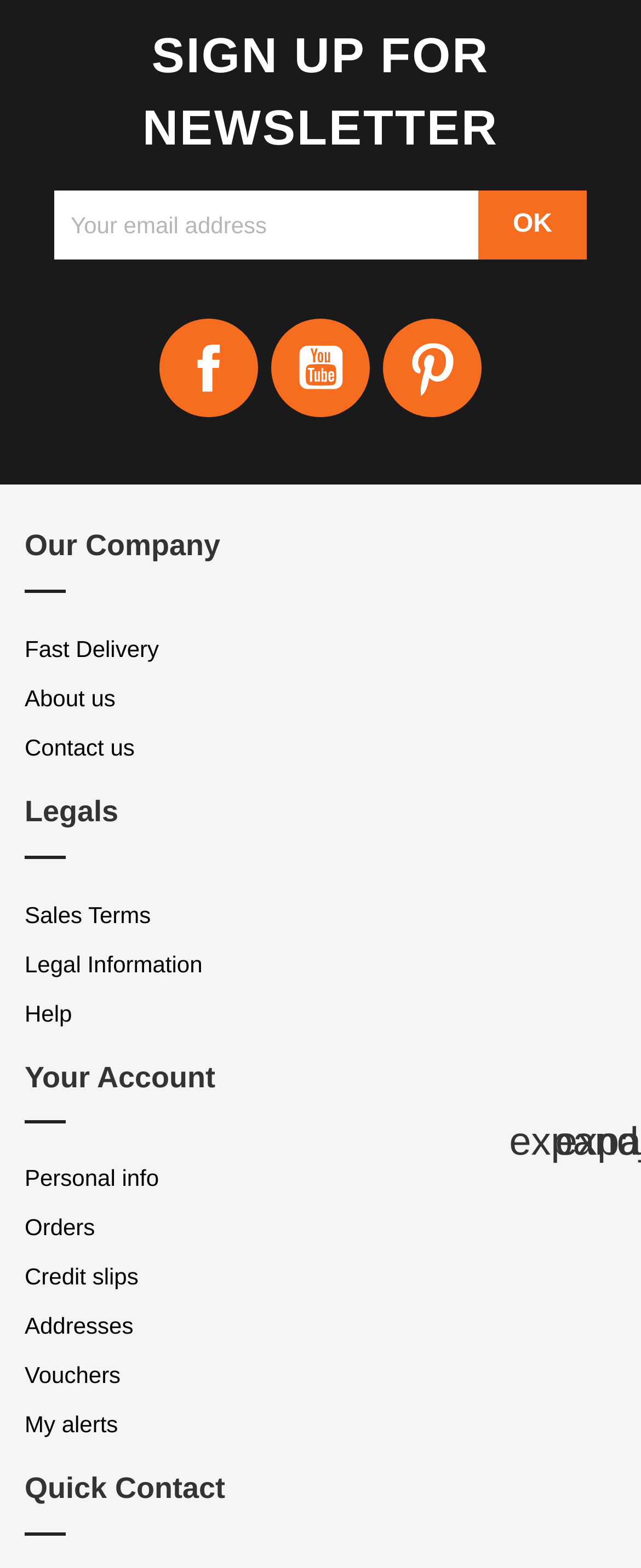Analyze the image and answer the question with as much detail as possible: 
What is the purpose of the 'Quick Contact' section?

The 'Quick Contact' section is located at the bottom of the webpage and is likely used to provide a quick way for users to contact the company, possibly through a contact form or email address.